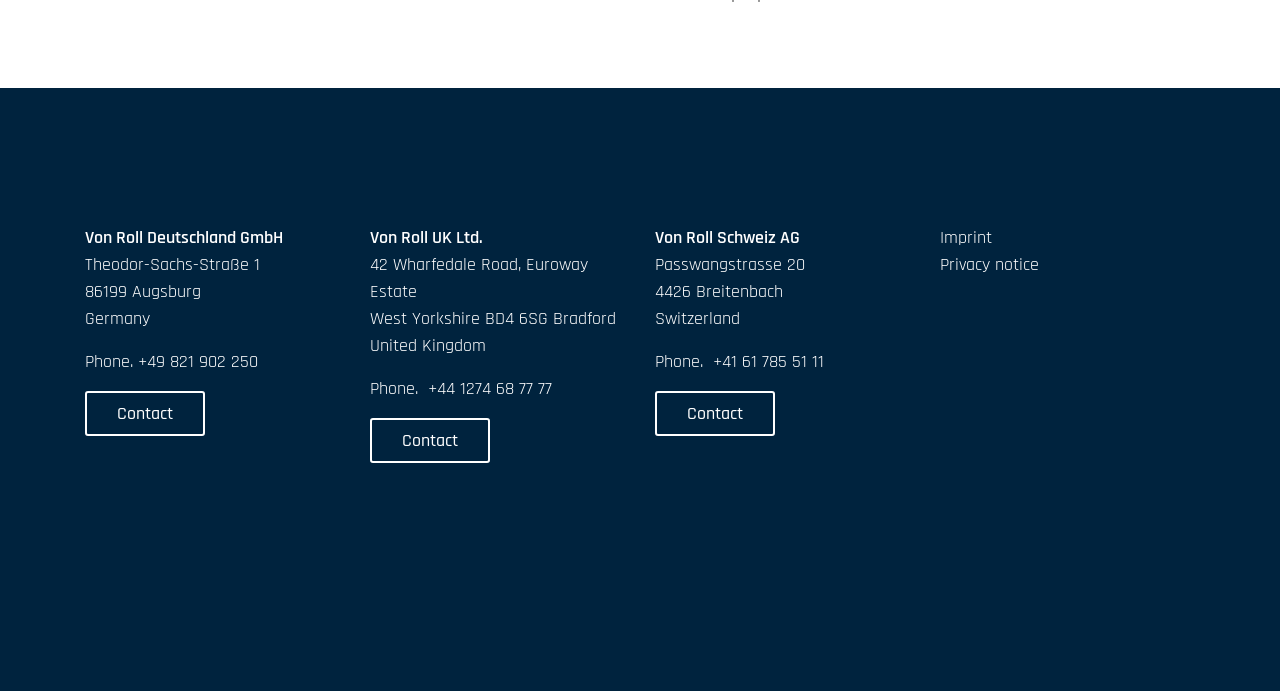Provide a thorough and detailed response to the question by examining the image: 
How many countries are listed?

I counted the number of country names mentioned in the webpage, which are Germany, United Kingdom, and Switzerland.